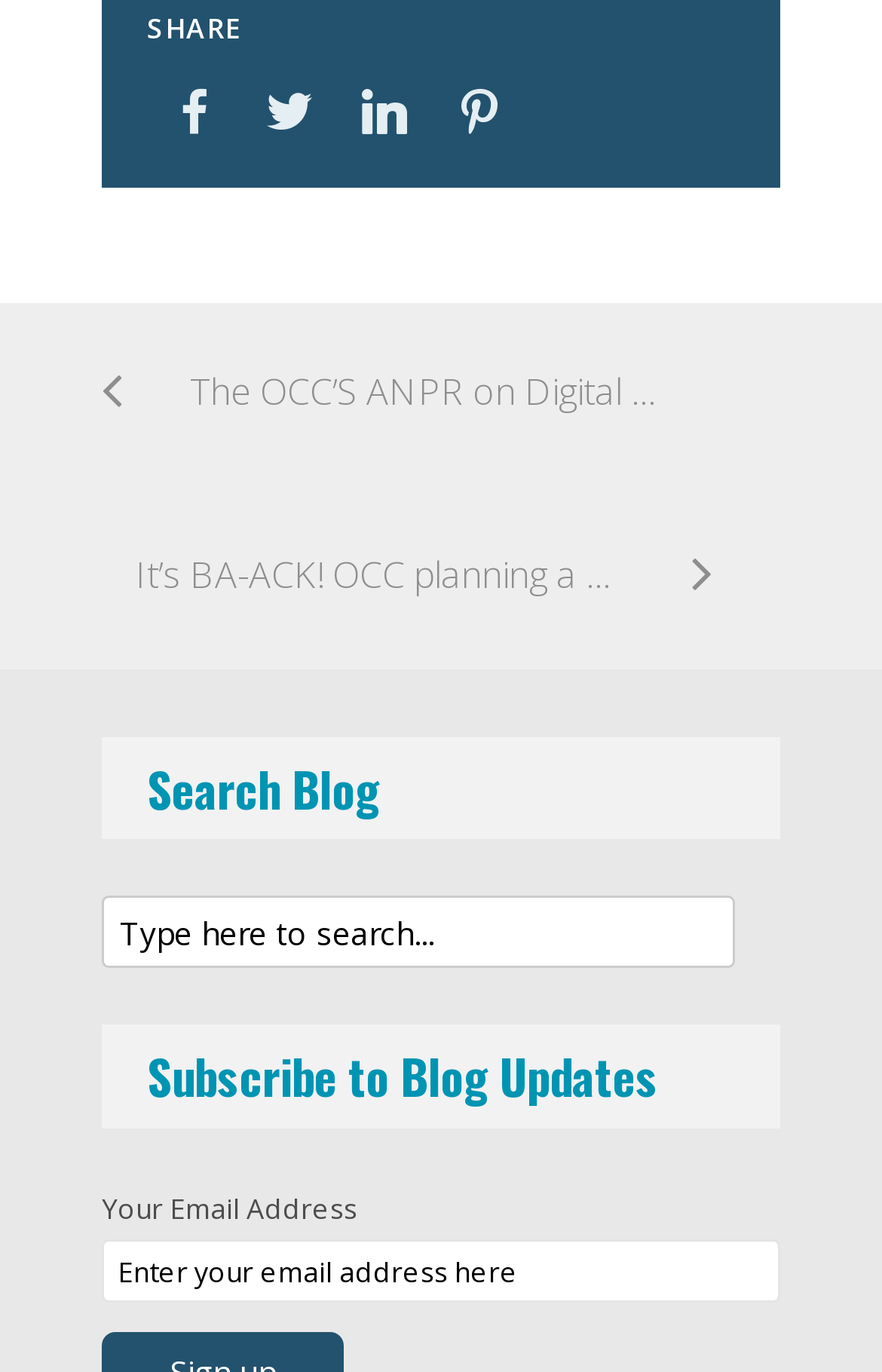Find the bounding box coordinates of the element I should click to carry out the following instruction: "Enter email address".

[0.115, 0.904, 0.885, 0.95]